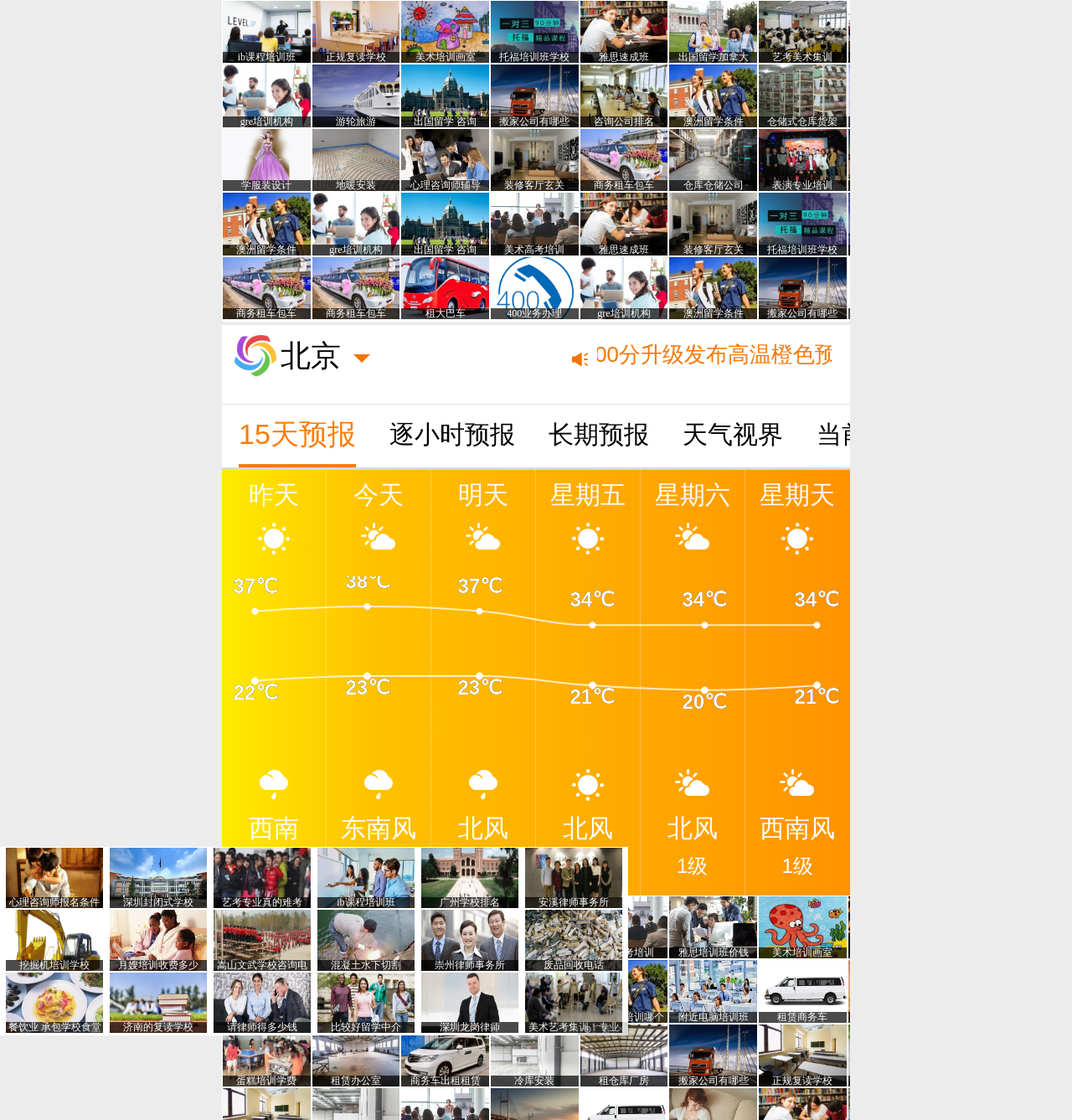Using the provided element description, identify the bounding box coordinates as (top-left x, top-left y, bottom-right x, bottom-right y). Ensure all values are between 0 and 1. Description: 今天 东南风 1级

[0.305, 0.42, 0.402, 0.8]